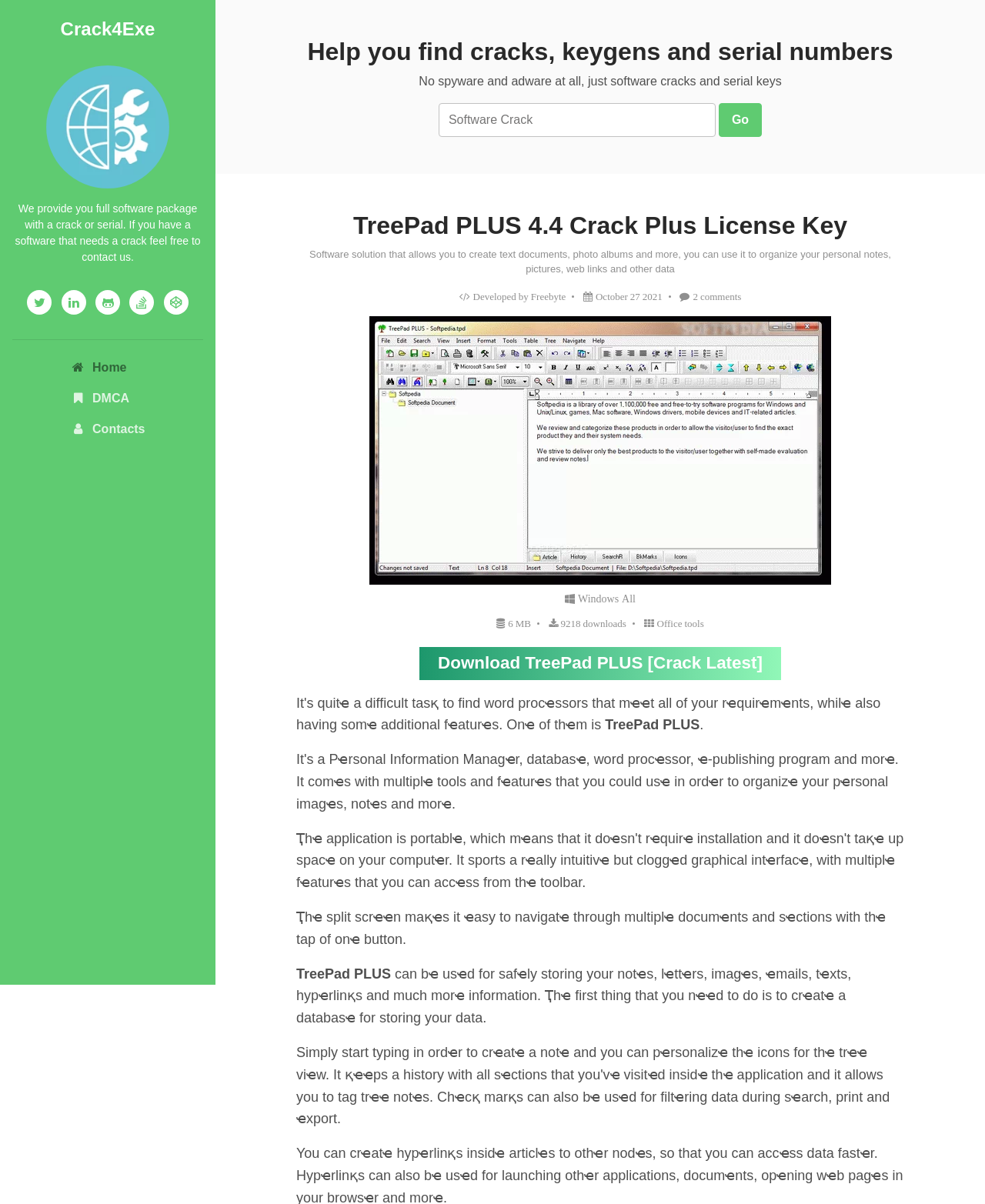What is the purpose of the software described on this webpage?
Kindly offer a detailed explanation using the data available in the image.

Based on the webpage content, the software allows users to create text documents, photo albums, and more, and can be used to organize personal notes, pictures, web links, and other data.